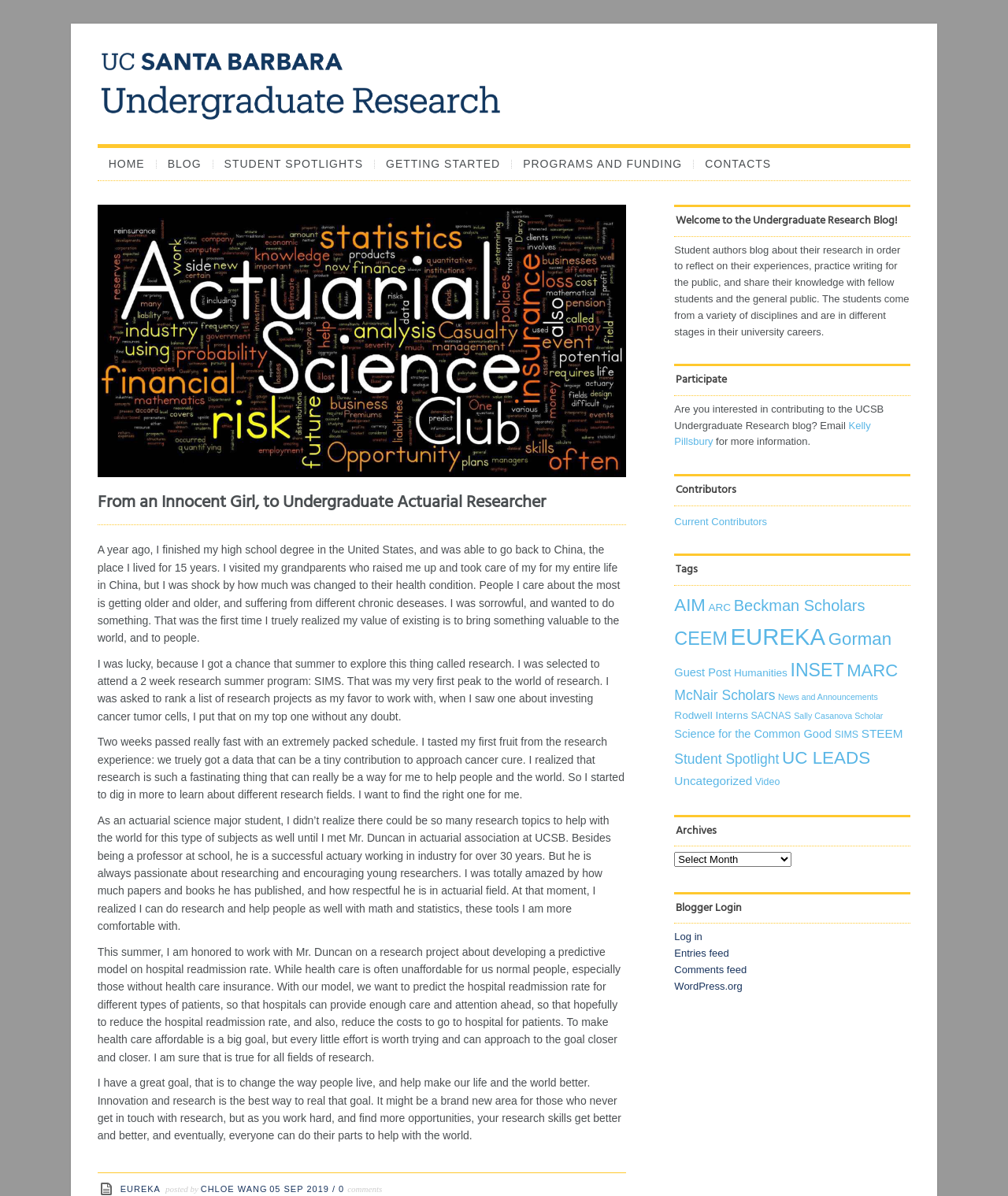Kindly provide the bounding box coordinates of the section you need to click on to fulfill the given instruction: "Go to Find Local Office".

None